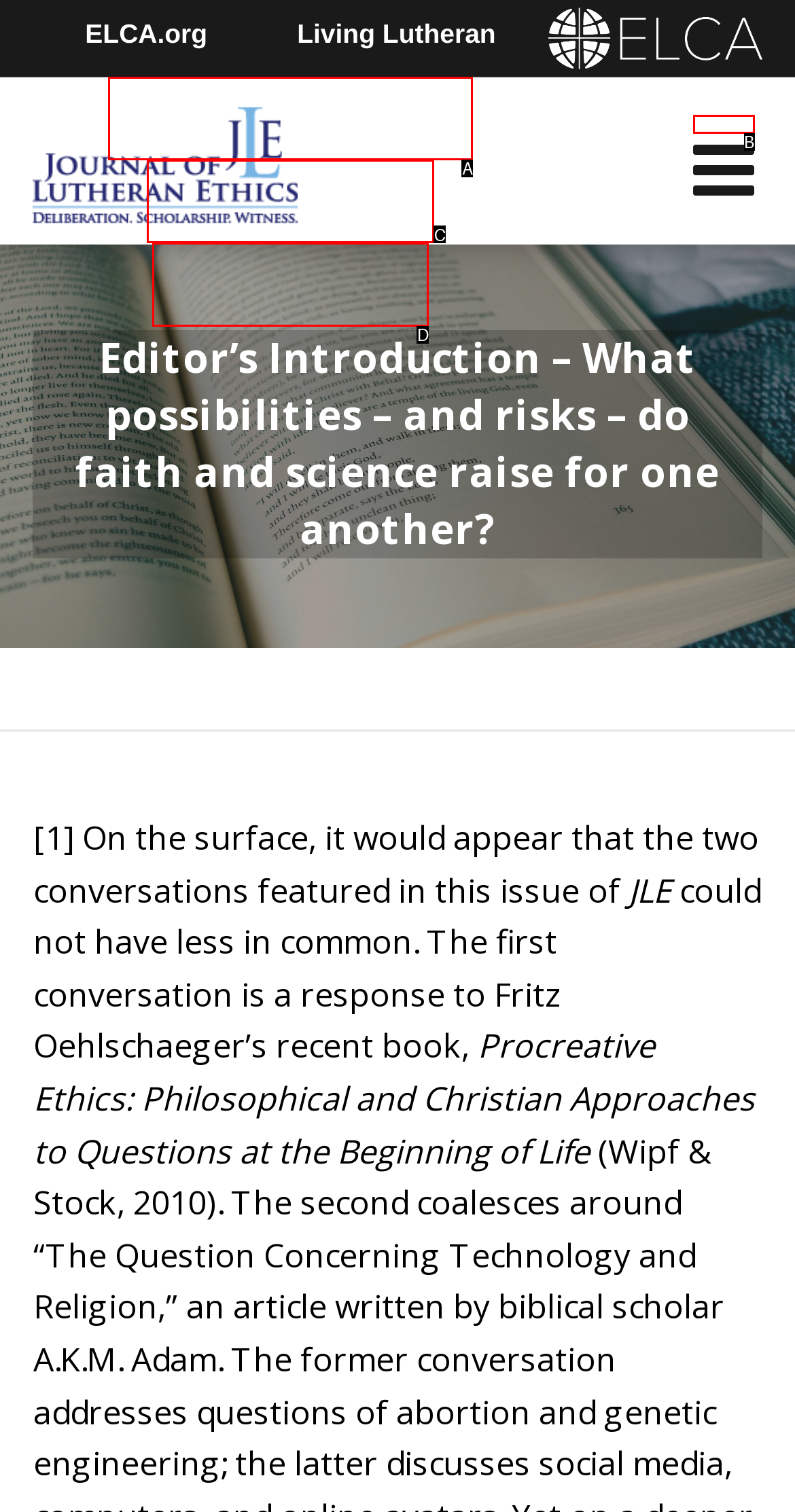Find the option that matches this description: parent_node: Home
Provide the matching option's letter directly.

B